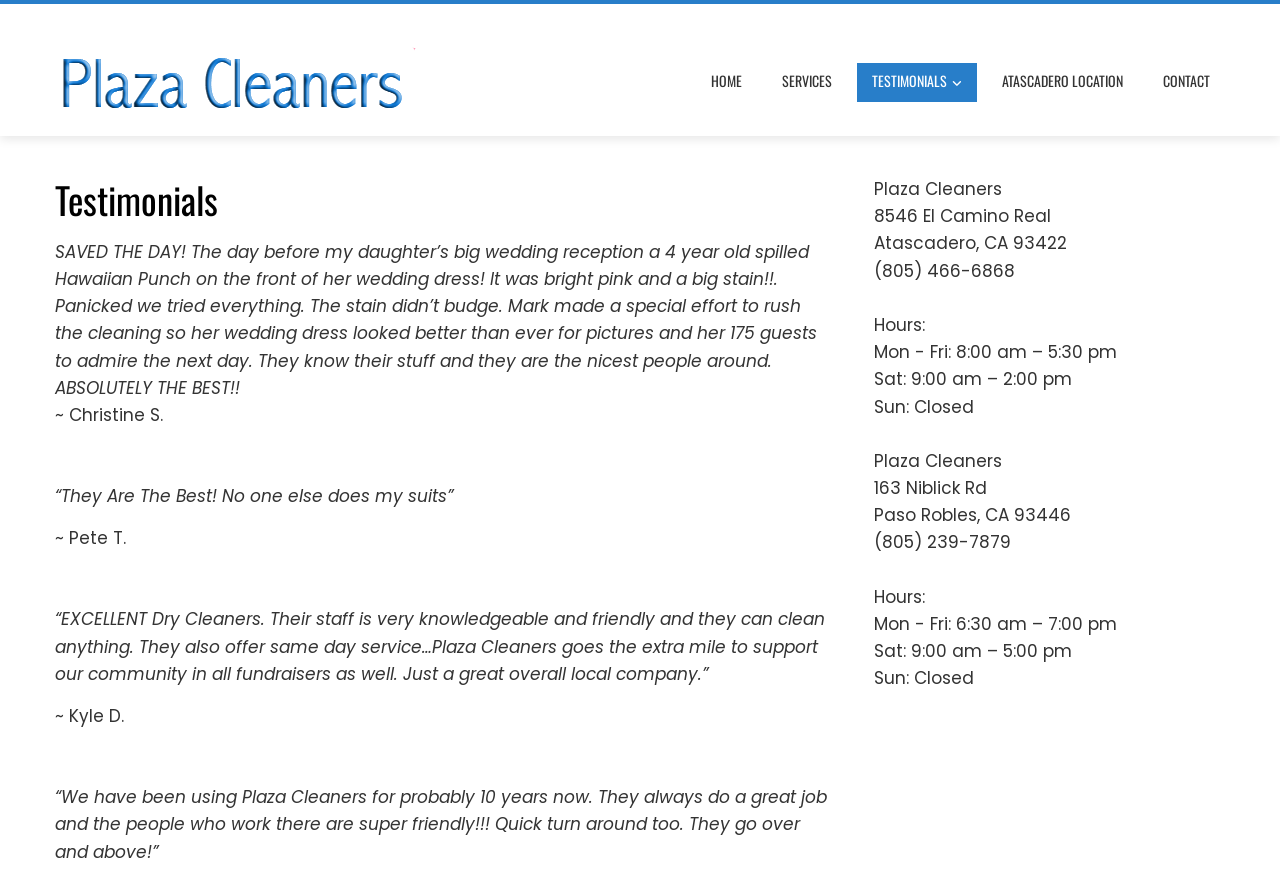What is the name of the person who wrote the first testimonial?
Based on the image, respond with a single word or phrase.

Christine S.